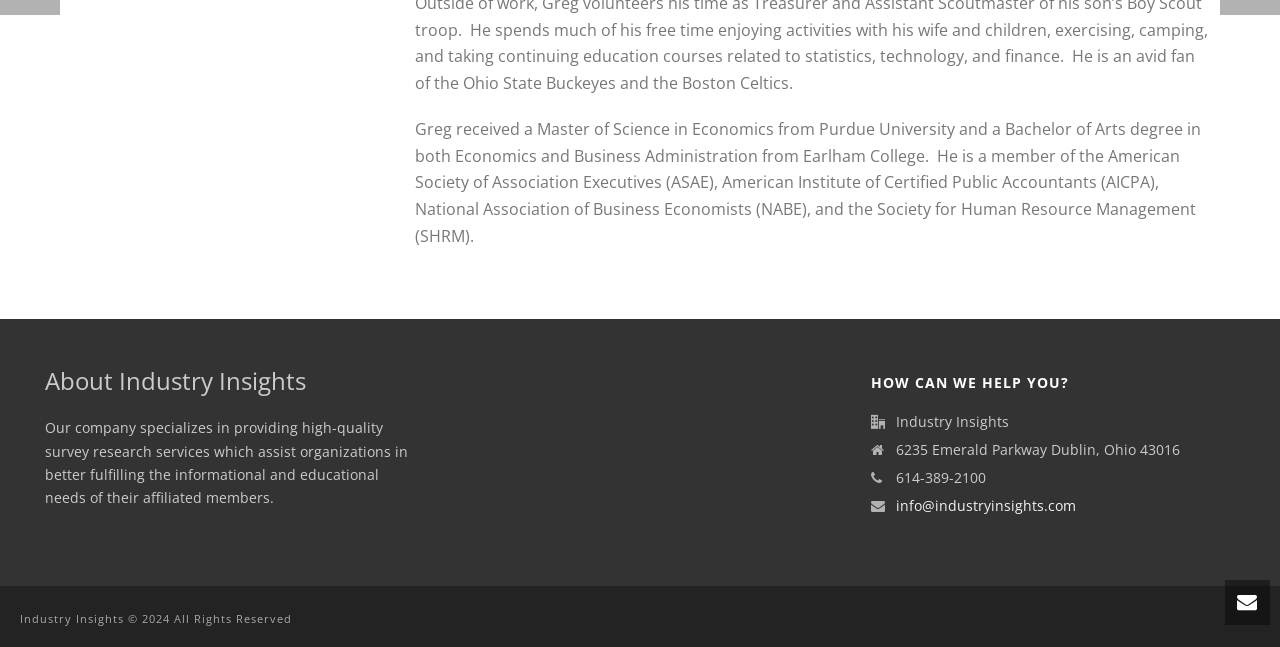Locate the bounding box of the UI element based on this description: "info@industryinsights.com". Provide four float numbers between 0 and 1 as [left, top, right, bottom].

[0.7, 0.768, 0.841, 0.796]